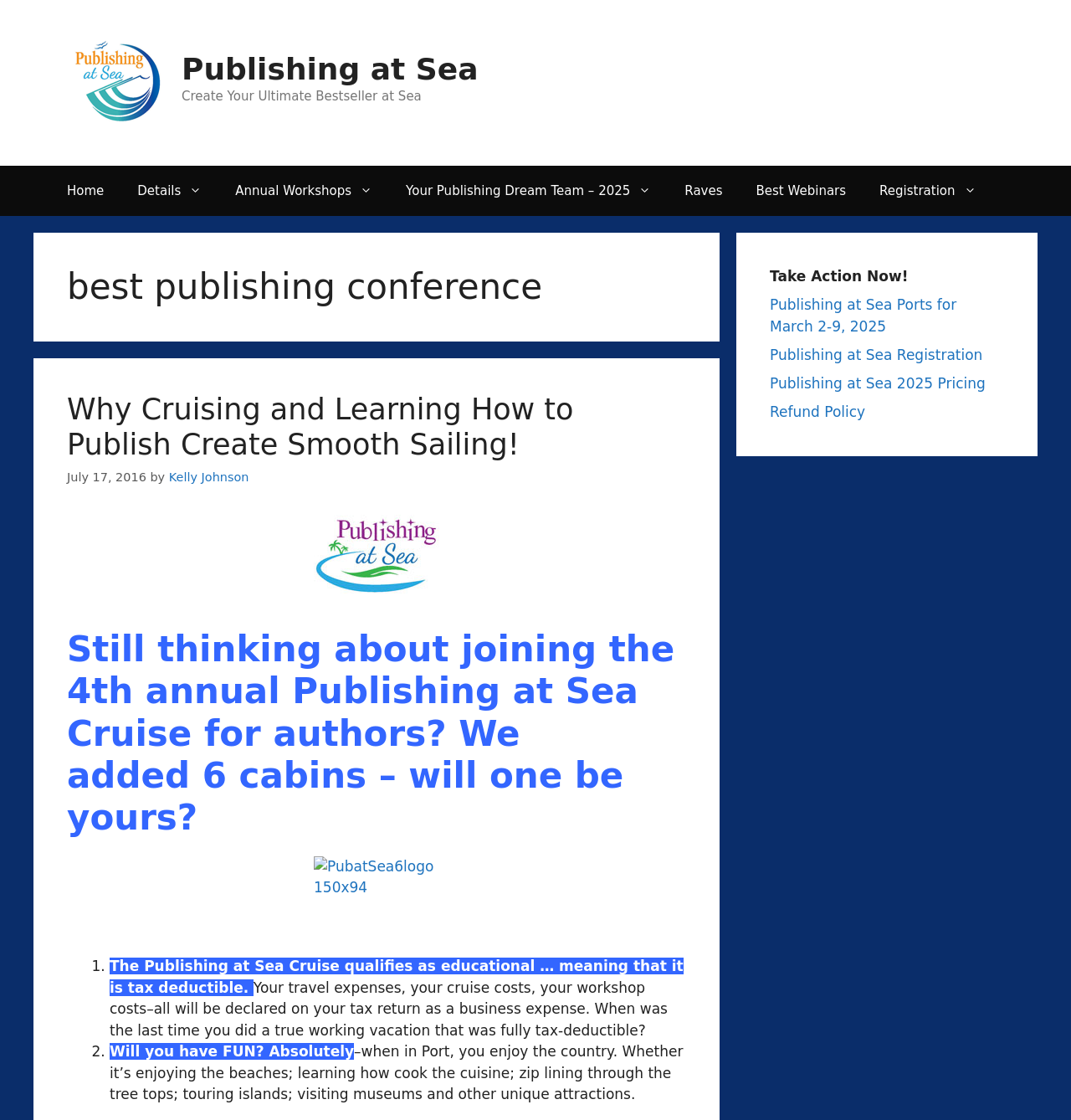Please mark the bounding box coordinates of the area that should be clicked to carry out the instruction: "Check the 'Publishing at Sea Registration'".

[0.719, 0.309, 0.917, 0.324]